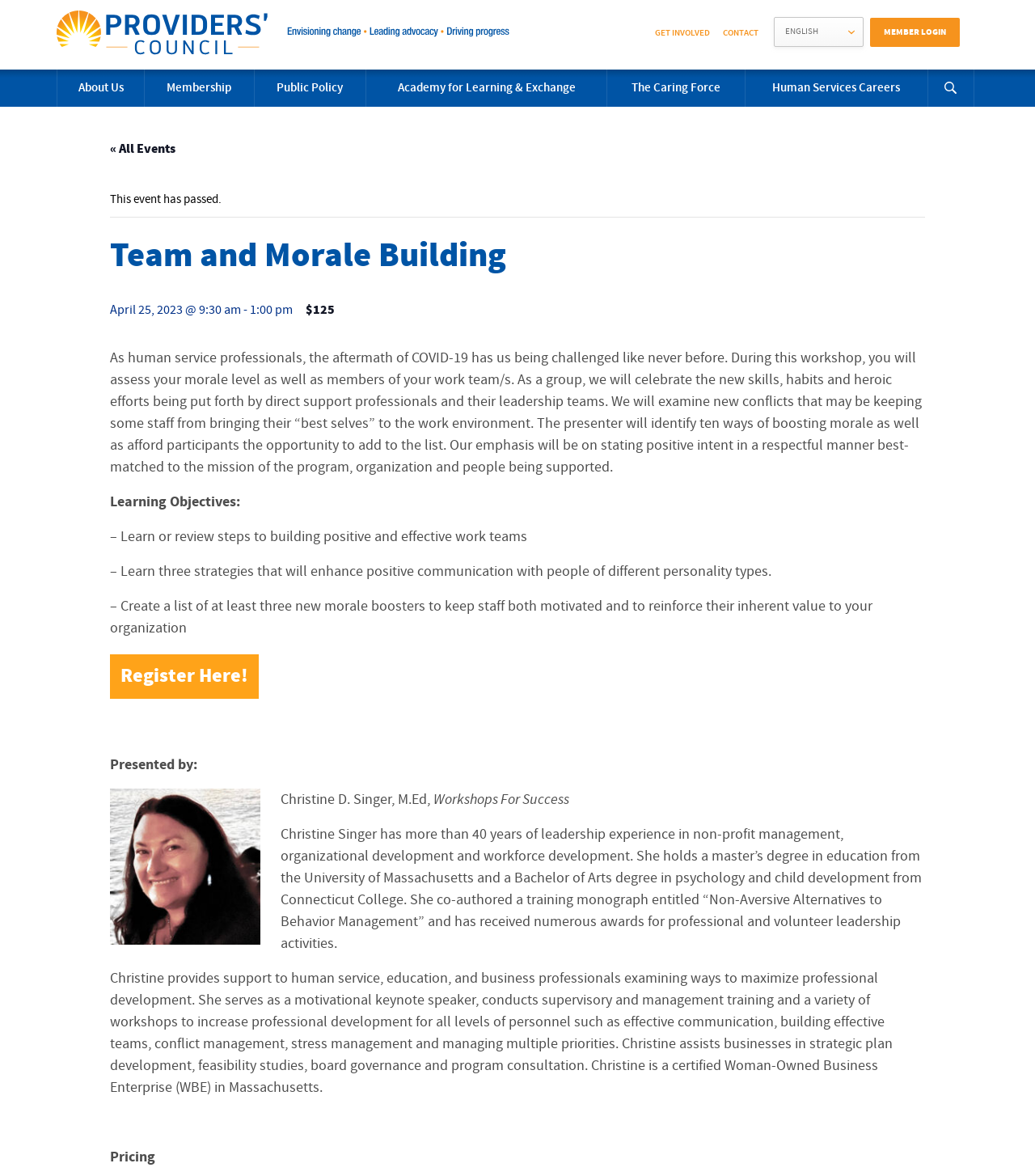Based on the description "Academy for Learning & Exchange", find the bounding box of the specified UI element.

[0.354, 0.059, 0.586, 0.091]